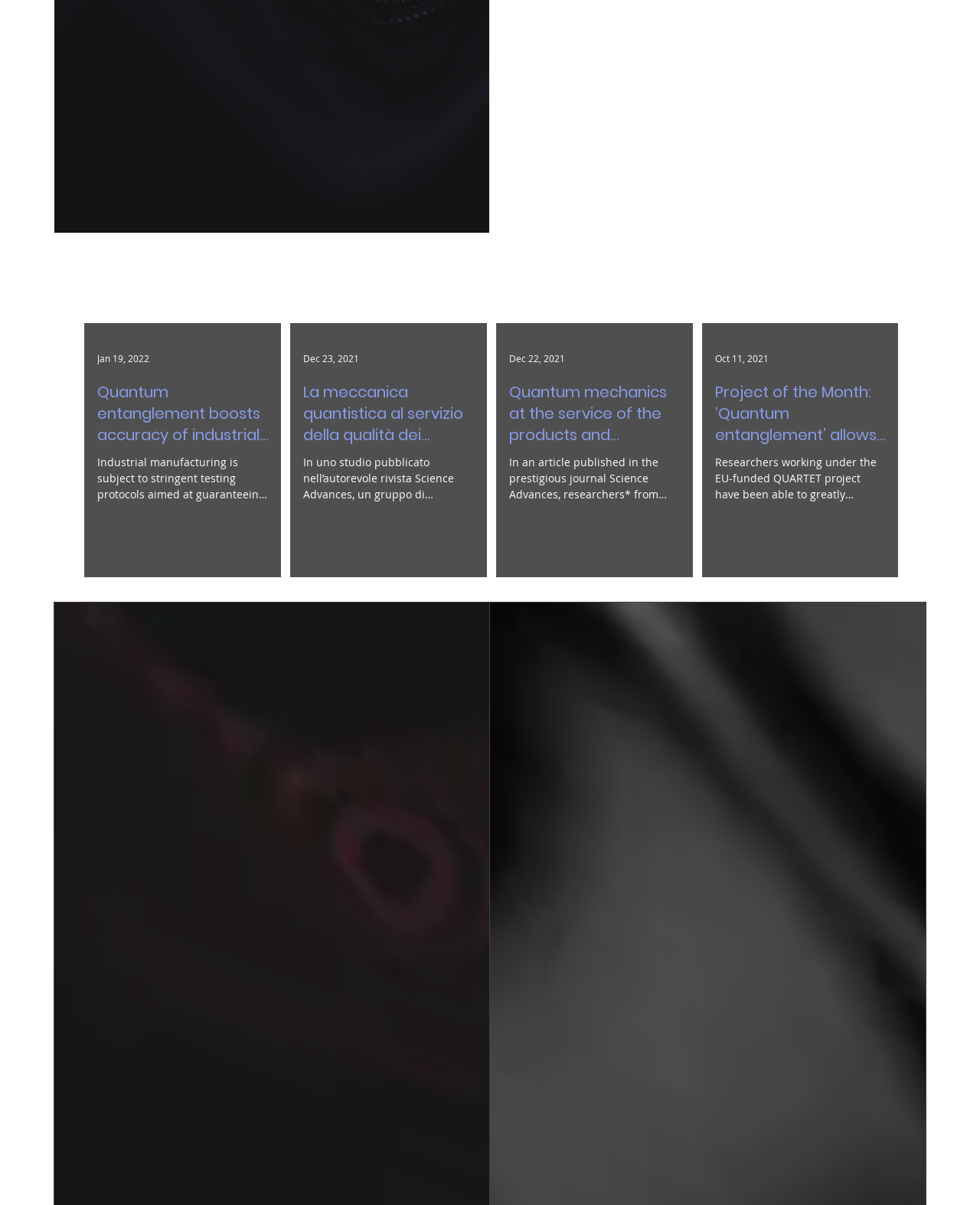Use a single word or phrase to answer the question: 
What is the purpose of the 'Know More' link?

To learn more about experimental results